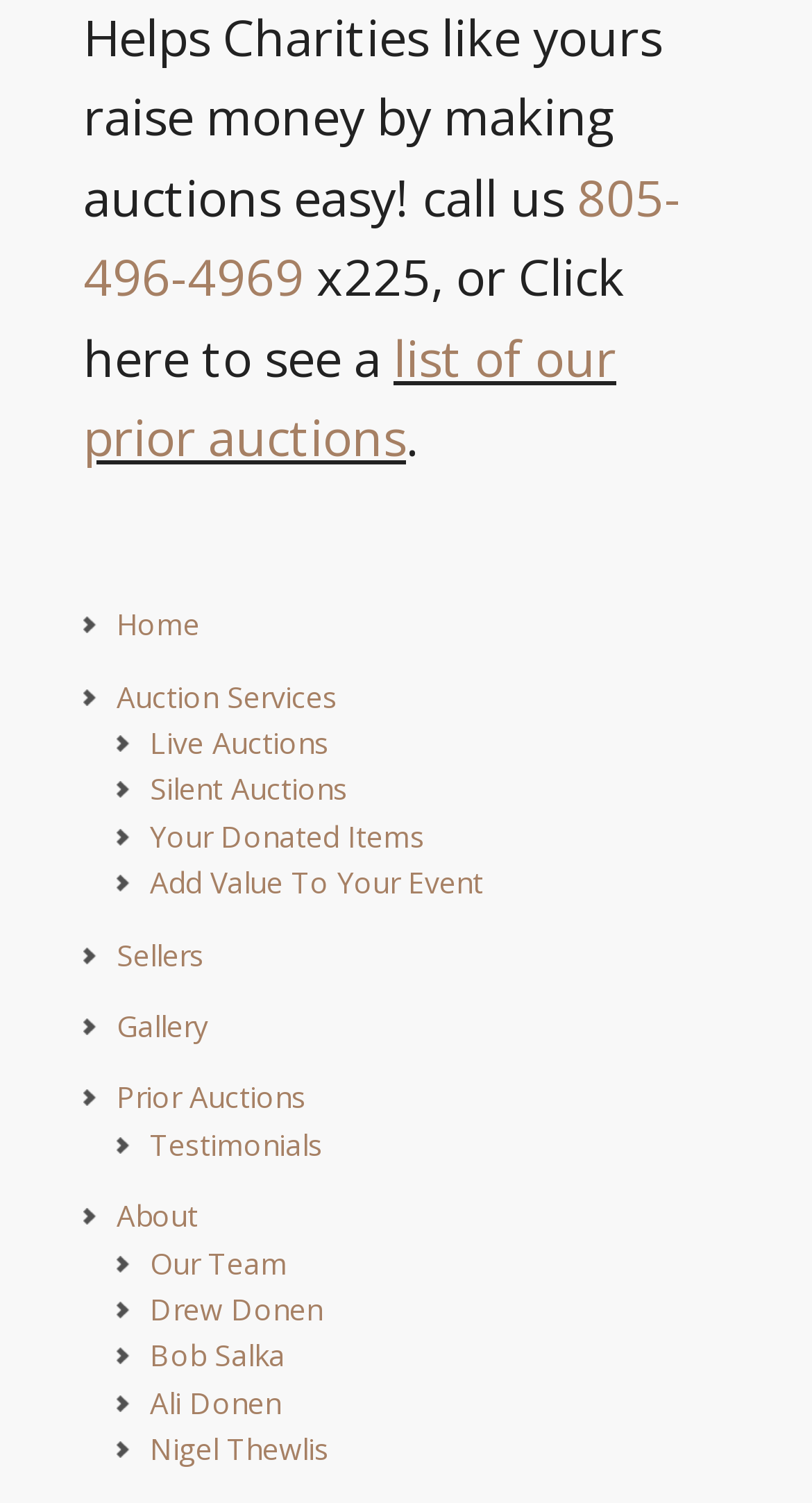Please specify the bounding box coordinates of the clickable region necessary for completing the following instruction: "Read the testimonials". The coordinates must consist of four float numbers between 0 and 1, i.e., [left, top, right, bottom].

[0.185, 0.748, 0.397, 0.774]